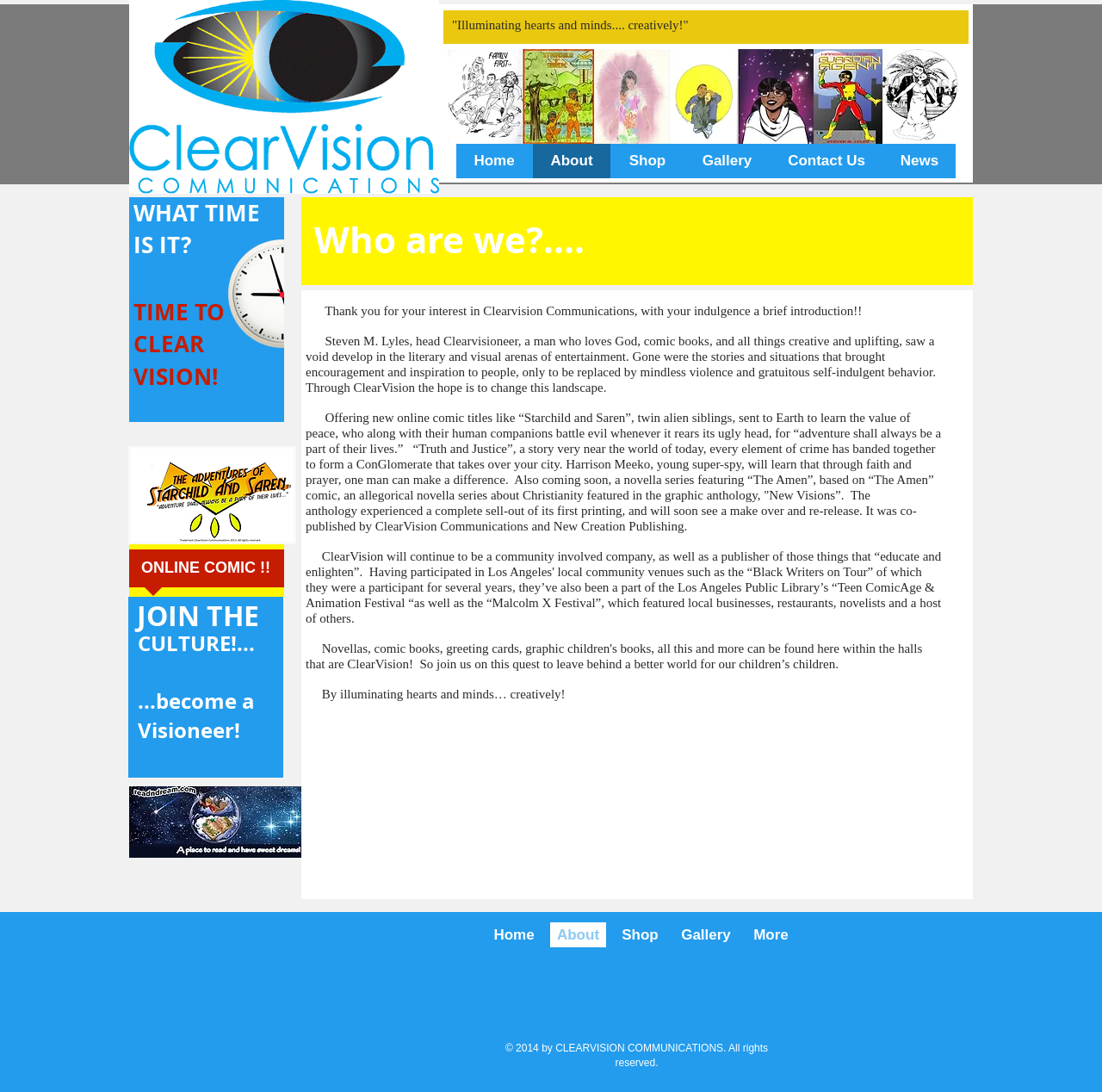Give the bounding box coordinates for this UI element: "Contact Us". The coordinates should be four float numbers between 0 and 1, arranged as [left, top, right, bottom].

[0.698, 0.132, 0.801, 0.163]